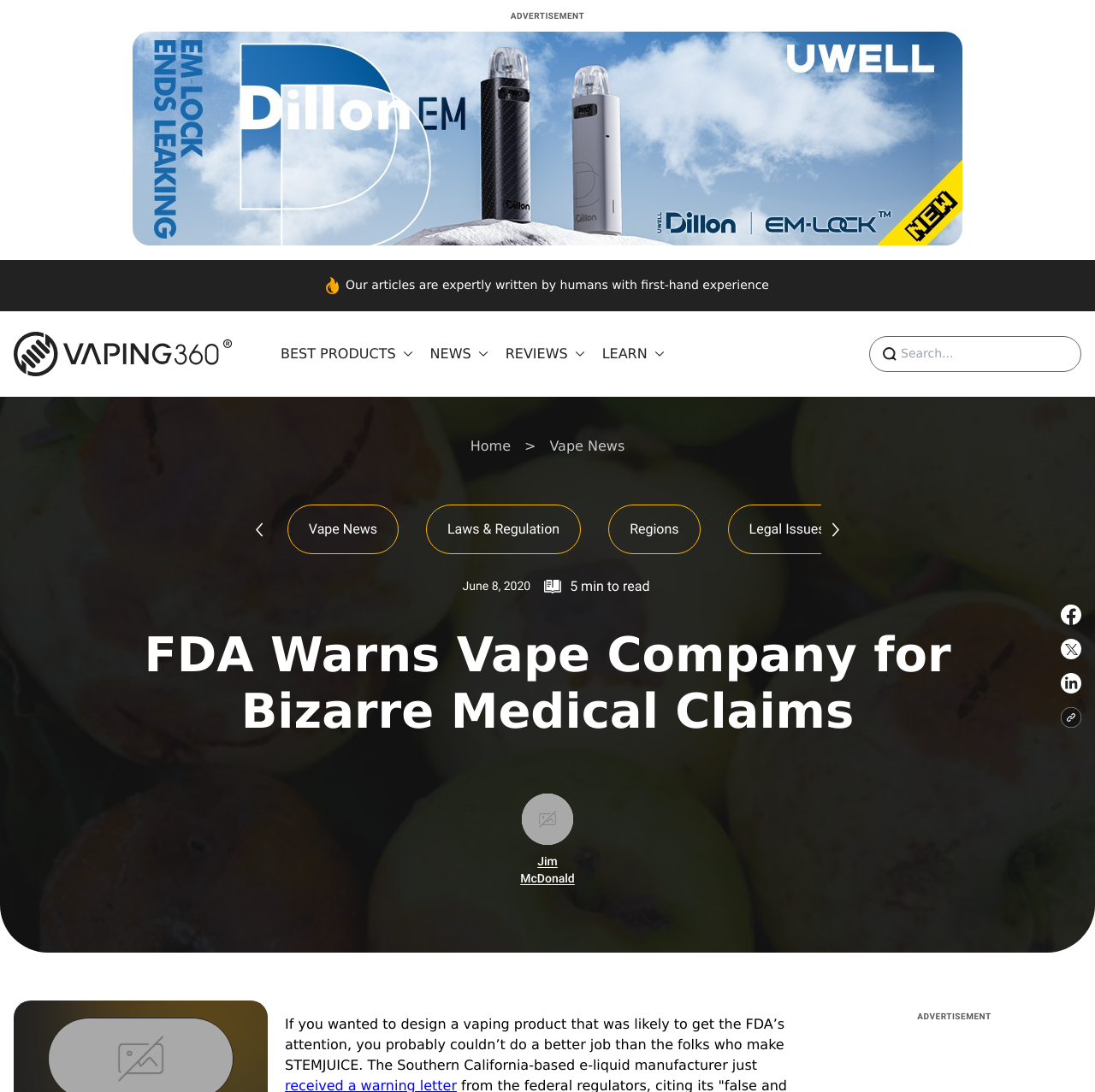Determine the coordinates of the bounding box for the clickable area needed to execute this instruction: "Get in touch via email".

None